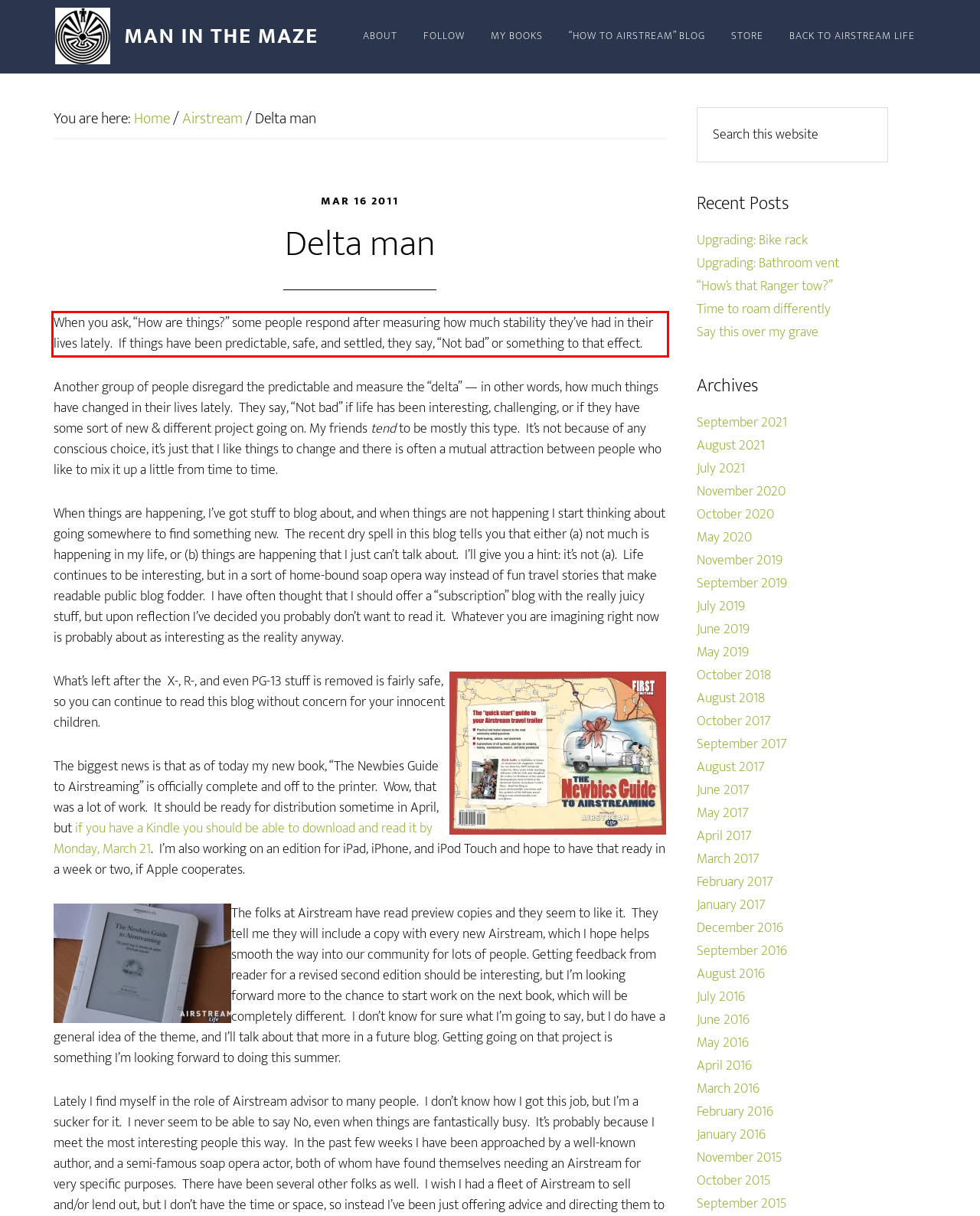Within the provided webpage screenshot, find the red rectangle bounding box and perform OCR to obtain the text content.

When you ask, “How are things?” some people respond after measuring how much stability they’ve had in their lives lately. If things have been predictable, safe, and settled, they say, “Not bad” or something to that effect.